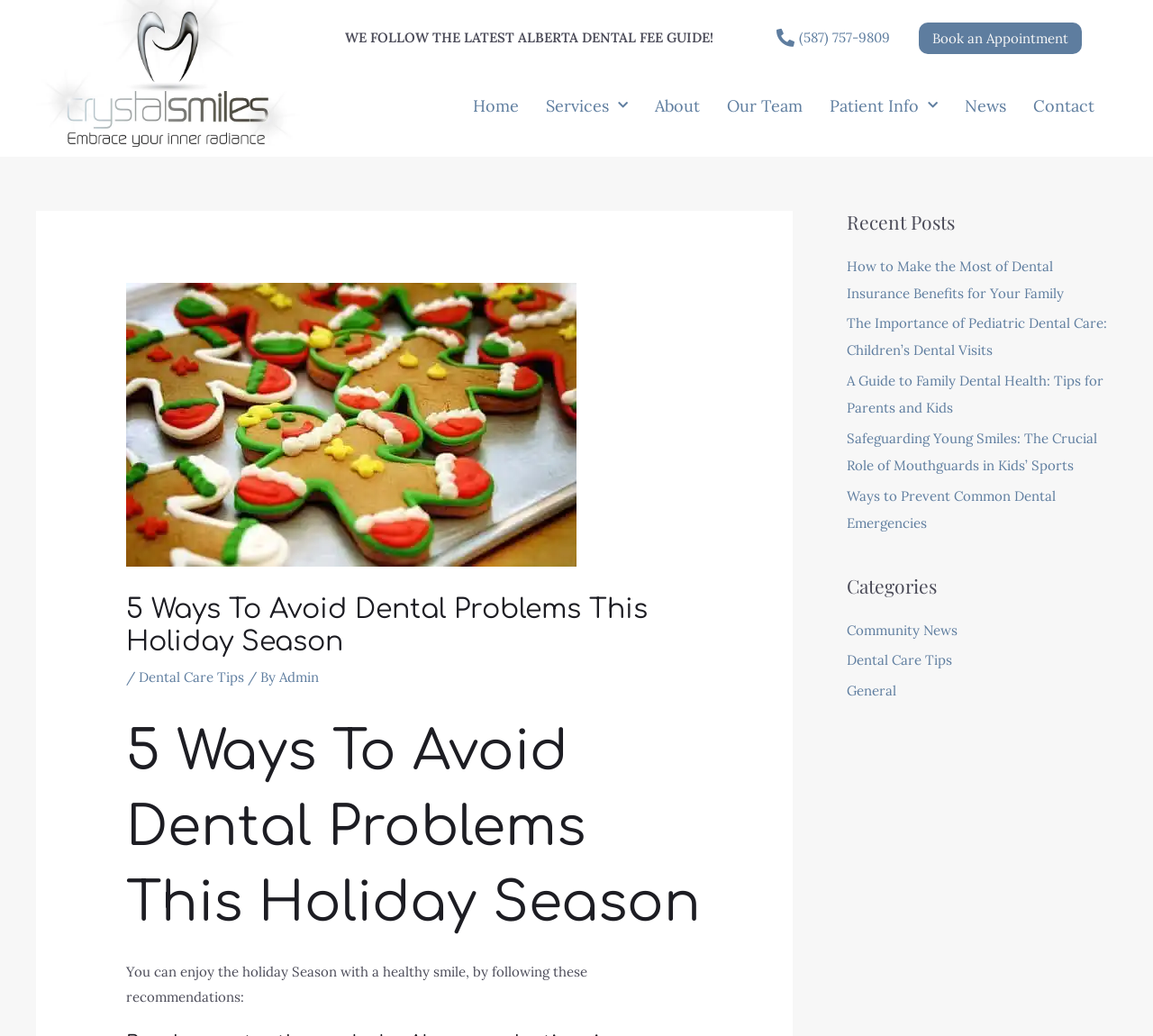Extract the bounding box coordinates for the UI element described as: "(587) 757-9809".

[0.659, 0.025, 0.772, 0.049]